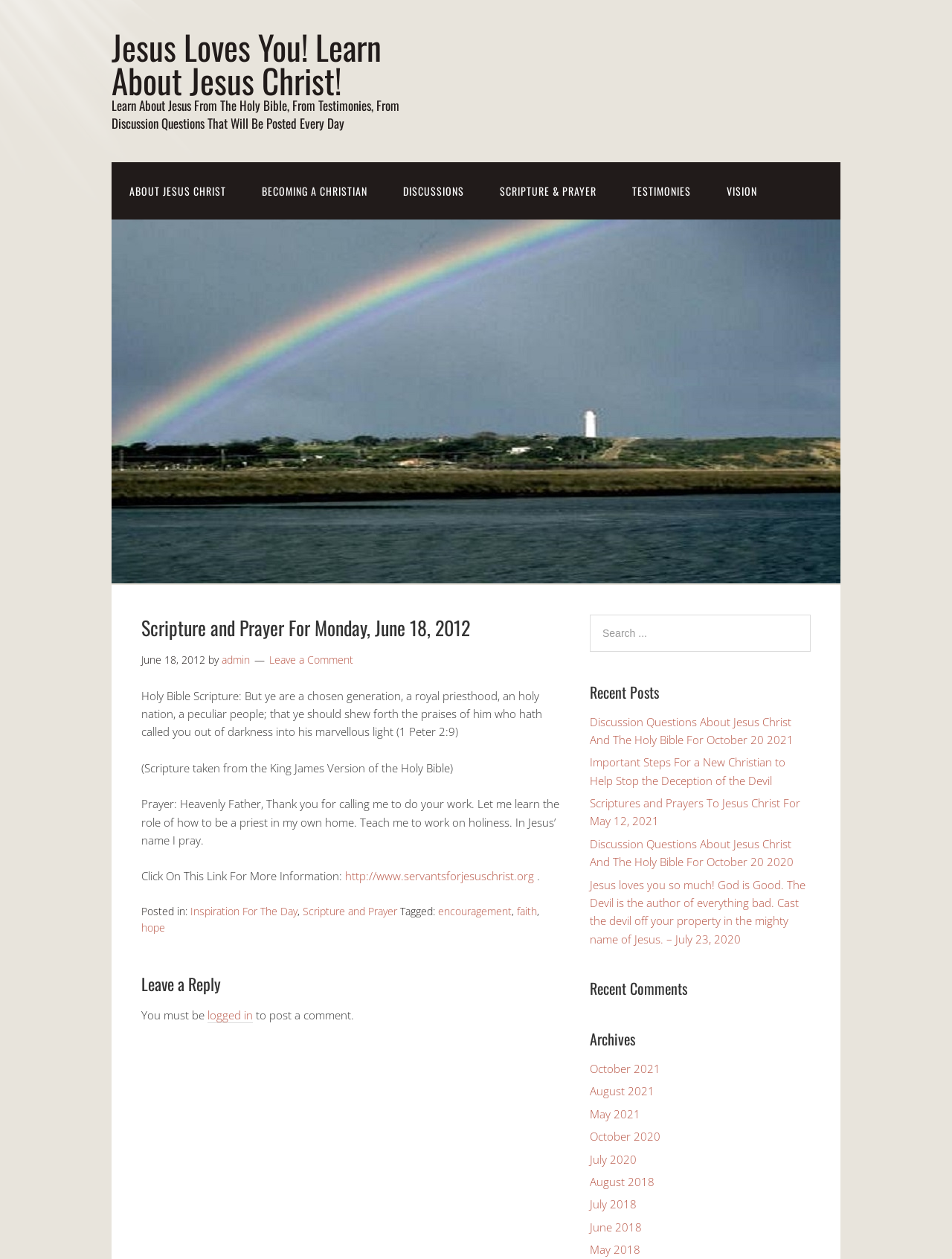Given the description of the UI element: "Inspiration For The Day", predict the bounding box coordinates in the form of [left, top, right, bottom], with each value being a float between 0 and 1.

[0.2, 0.718, 0.312, 0.729]